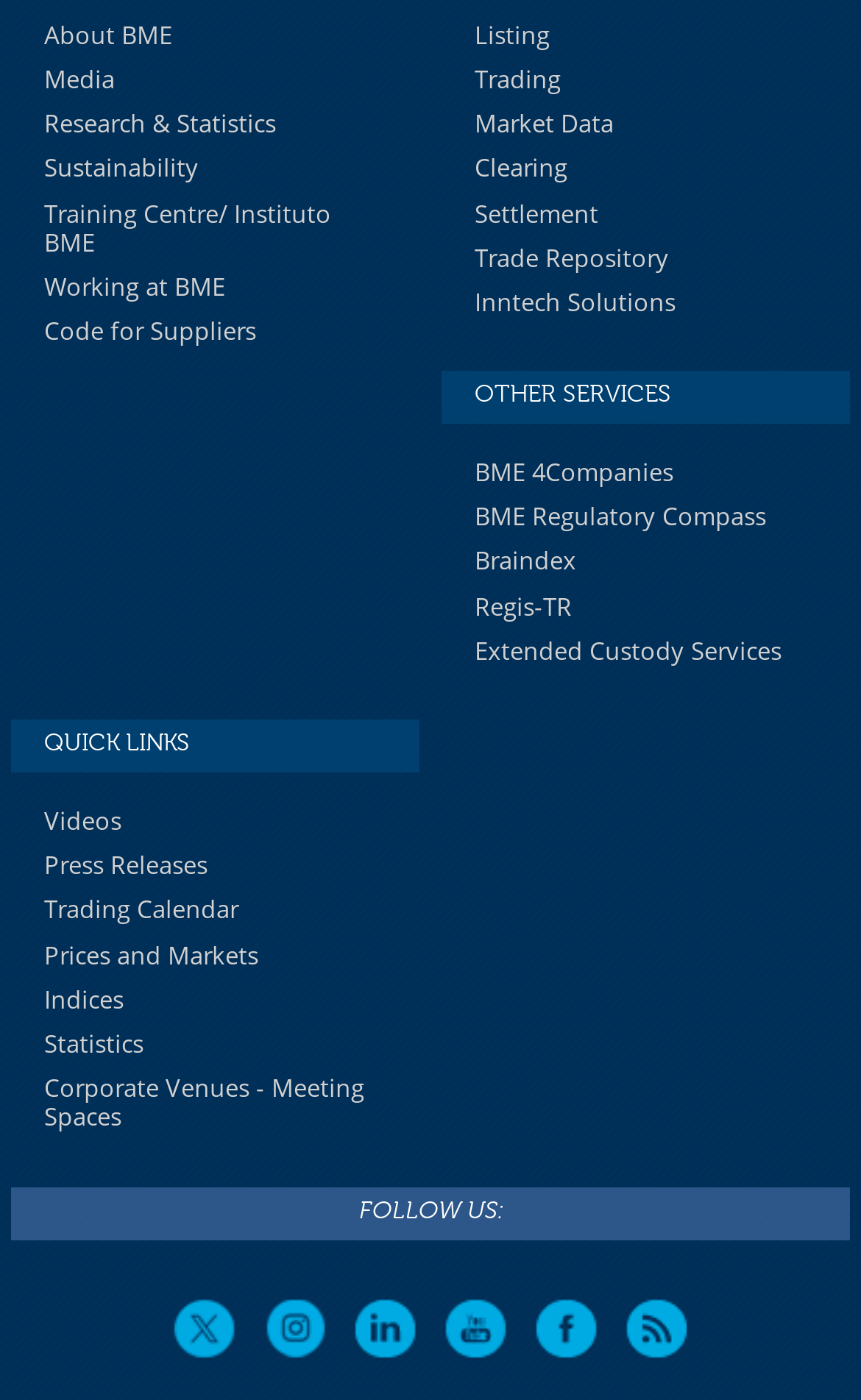What are the main categories on the top left?
Answer with a single word or short phrase according to what you see in the image.

About BME, Media, etc.